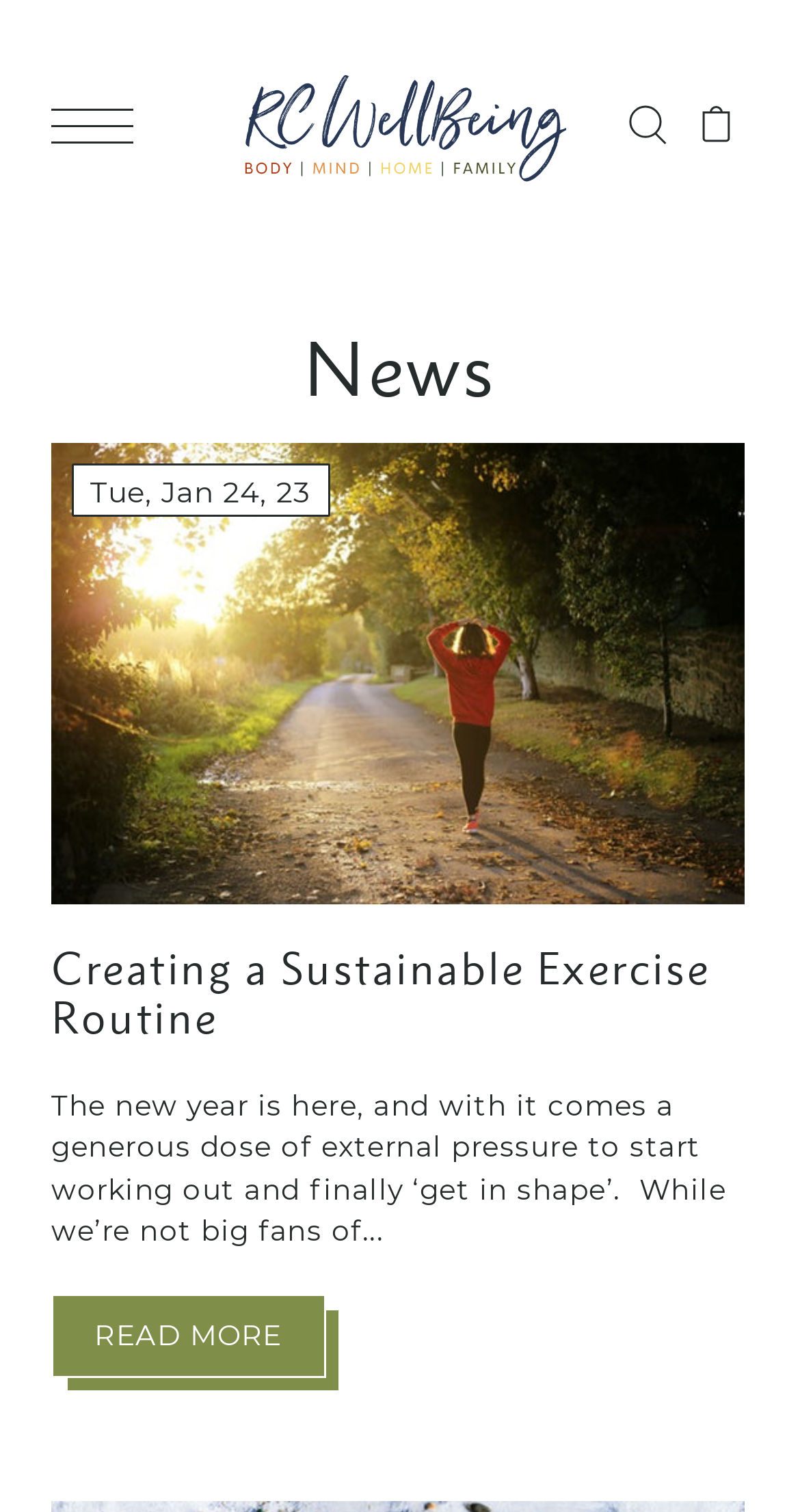Please answer the following question using a single word or phrase: 
What is the name of the wellbeing center?

Roberts Creek Wellbeing